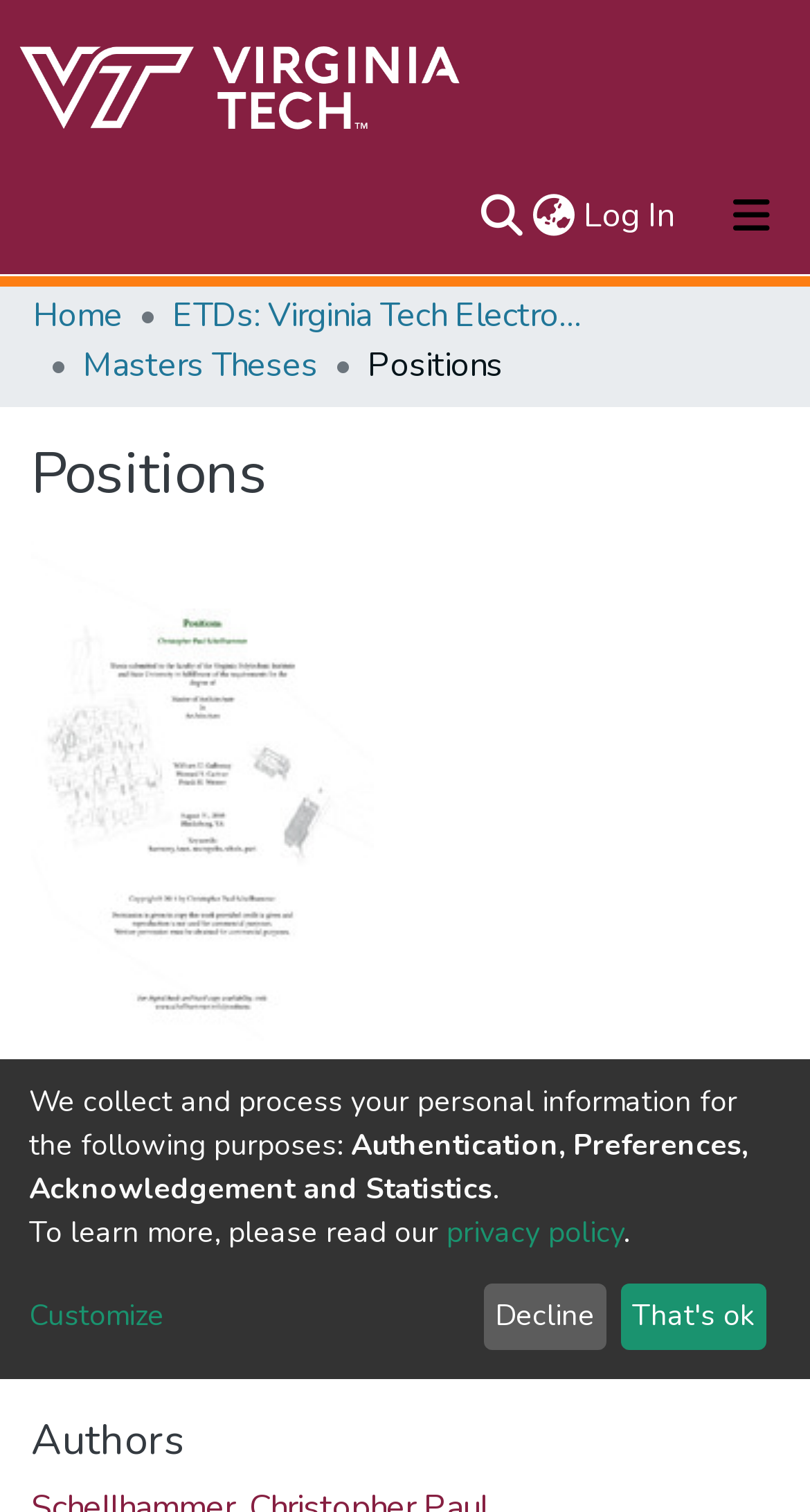Provide the bounding box coordinates of the HTML element this sentence describes: "aria-label="Language switch" title="Language switch"". The bounding box coordinates consist of four float numbers between 0 and 1, i.e., [left, top, right, bottom].

[0.651, 0.126, 0.715, 0.159]